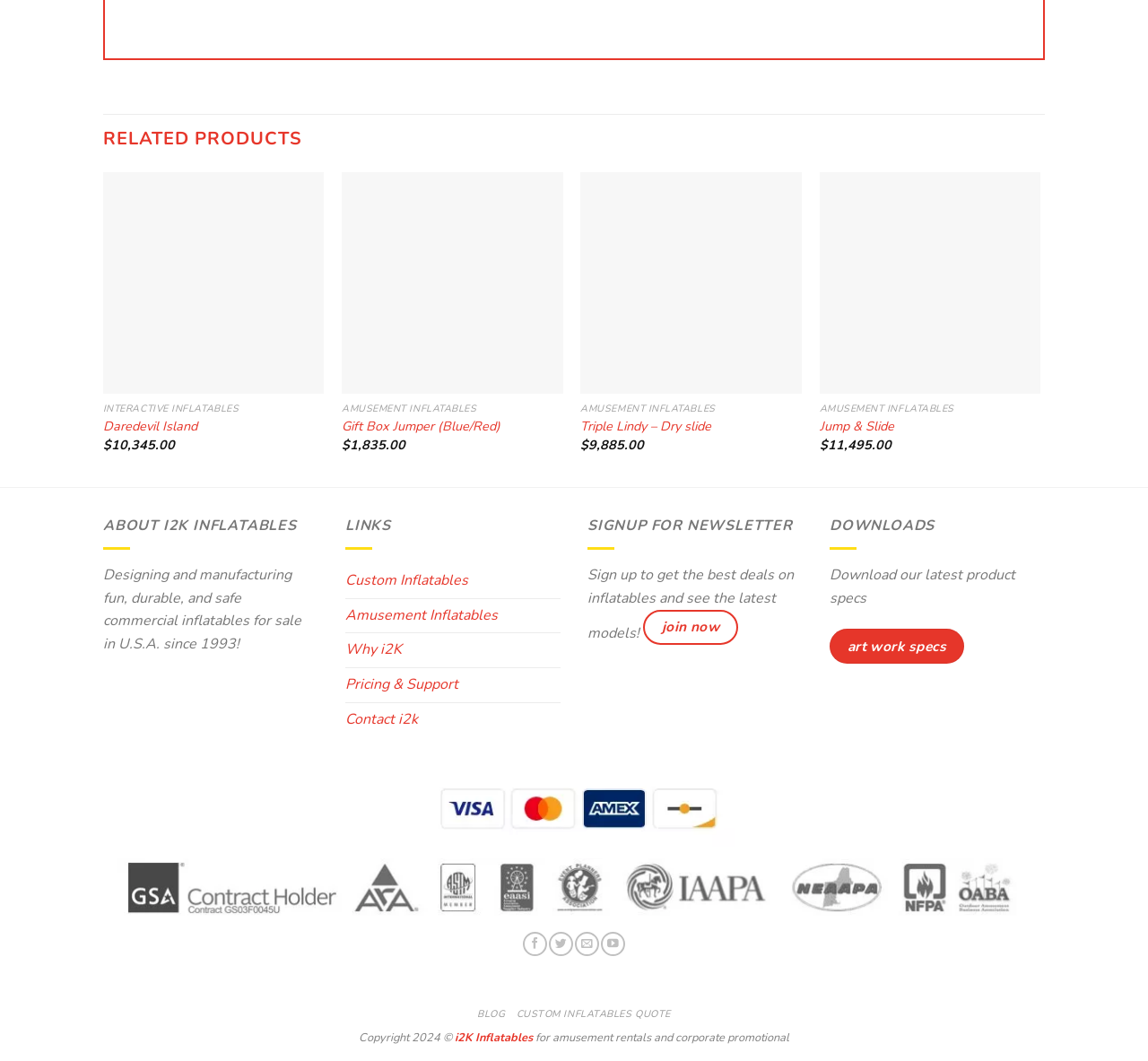Specify the bounding box coordinates of the area to click in order to follow the given instruction: "View Daredevil Island product."

[0.09, 0.162, 0.282, 0.371]